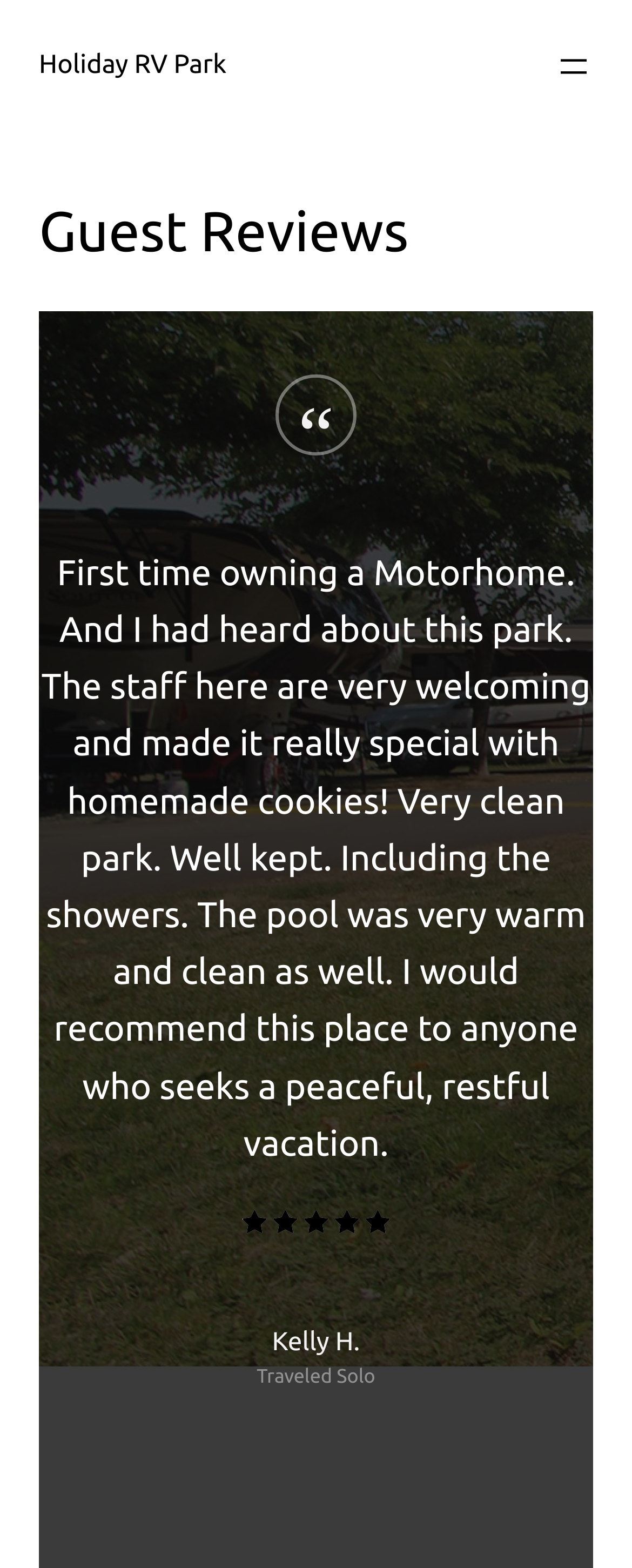Please give a succinct answer to the question in one word or phrase:
What is the theme of the reviews?

RV park experience